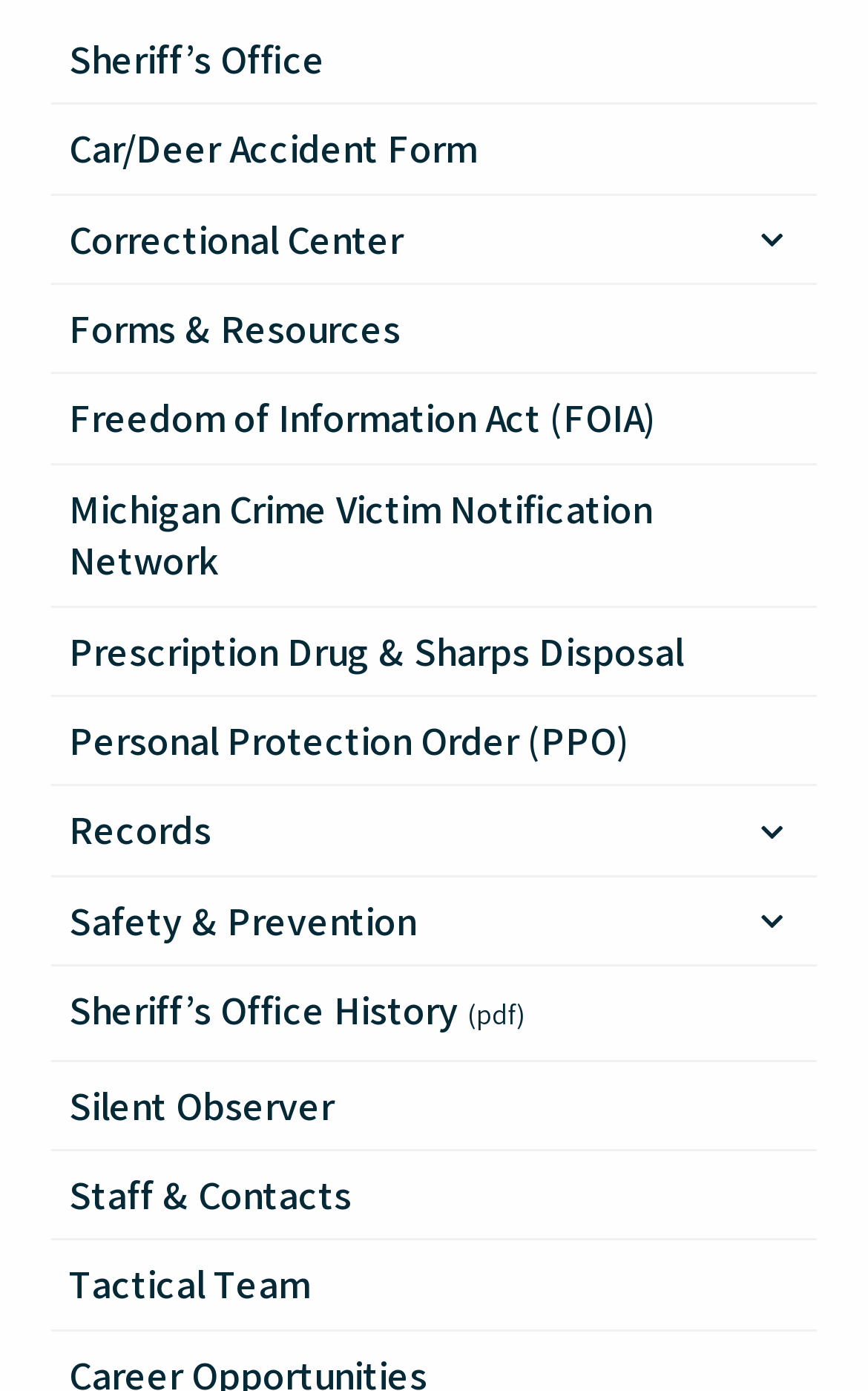Please reply to the following question with a single word or a short phrase:
What is the last link on the webpage?

Tactical Team